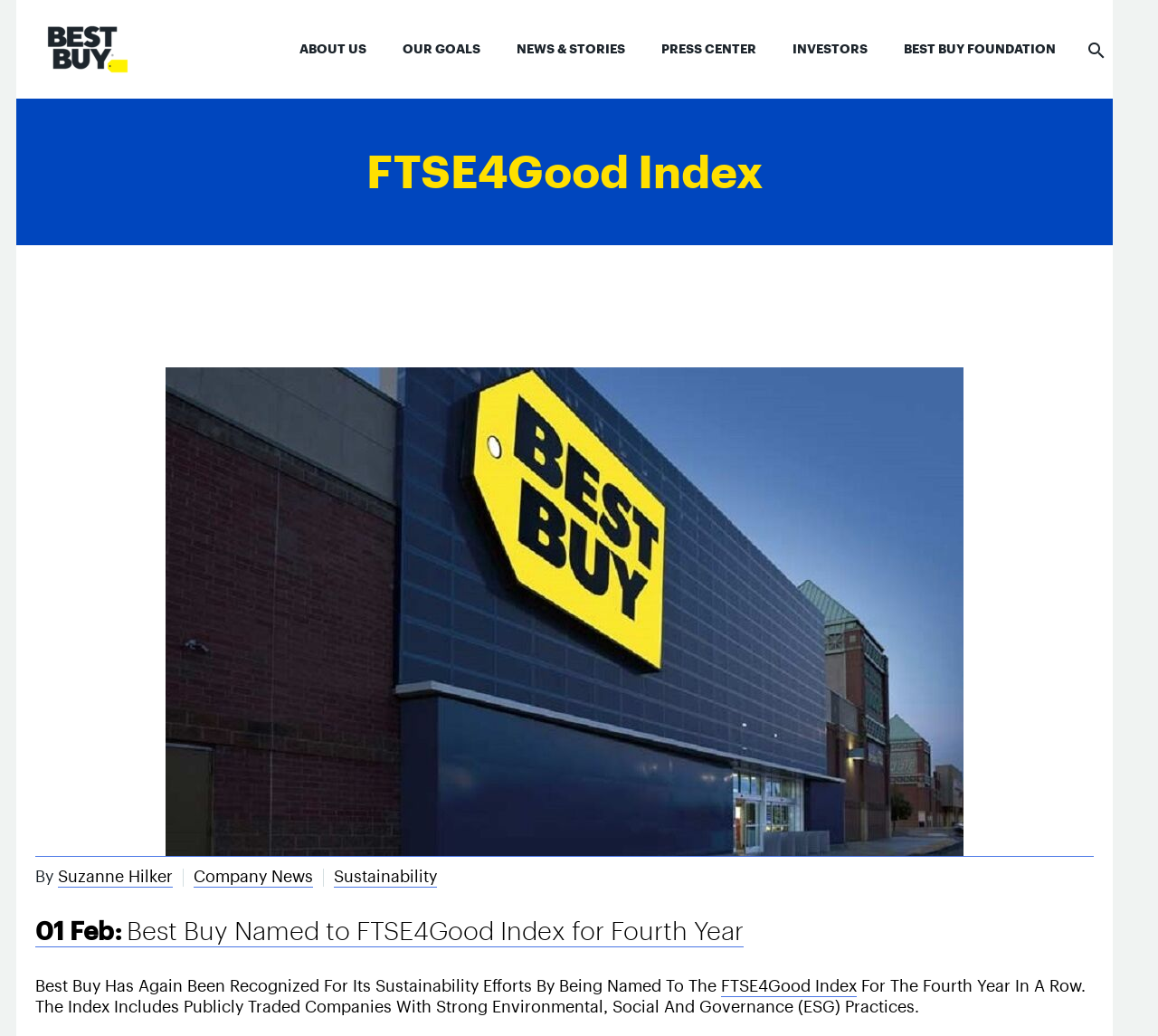Using the provided description: "FTSE4Good Index", find the bounding box coordinates of the corresponding UI element. The output should be four float numbers between 0 and 1, in the format [left, top, right, bottom].

[0.623, 0.941, 0.74, 0.962]